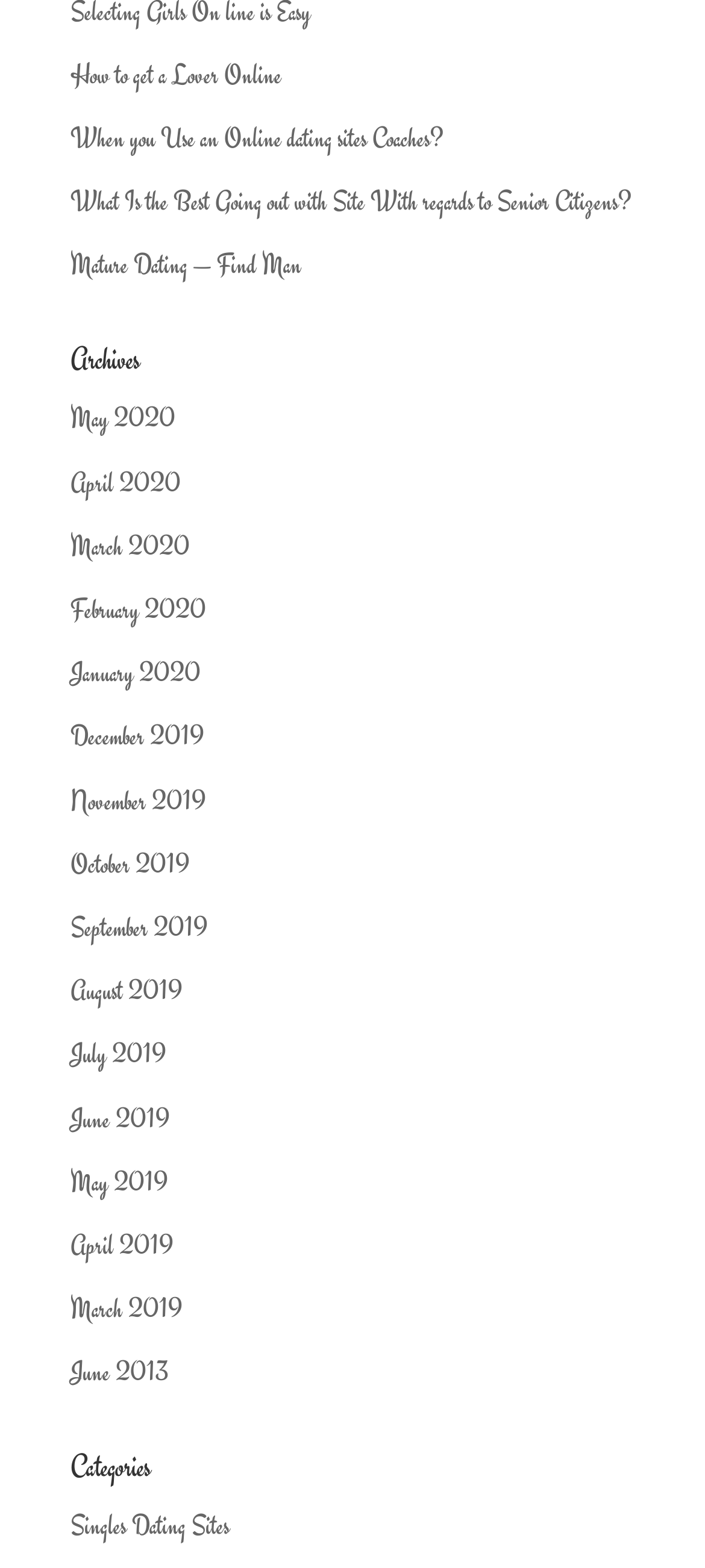How many headings are on this webpage?
Look at the image and provide a short answer using one word or a phrase.

2